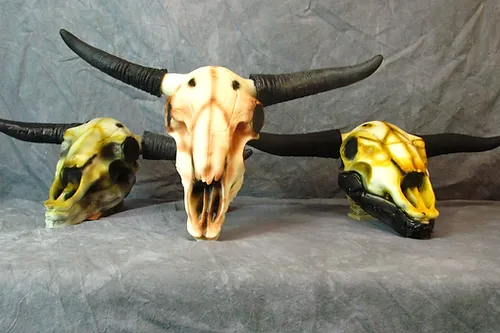Describe the image with as much detail as possible.

This striking image showcases a trio of intricately crafted steer skulls, beautifully hand-painted to enhance their natural forms. The central skull features prominent horns and a detailed face, while the two flanking skulls exhibit variations in color and design, adding to the uniqueness of the display. Each skull seems to have its own character, with the craftsmanship highlighting the textures and details that make them standout decorative pieces. These designs are not just aesthetically pleasing; they serve as excellent targets for 3D archery, making them both functional and ornamental additions to any archery course. The skulls are made from durable expanding foam, ensuring they withstand frequent use and exposure to the elements, making them a practical choice for outdoor enthusiasts.